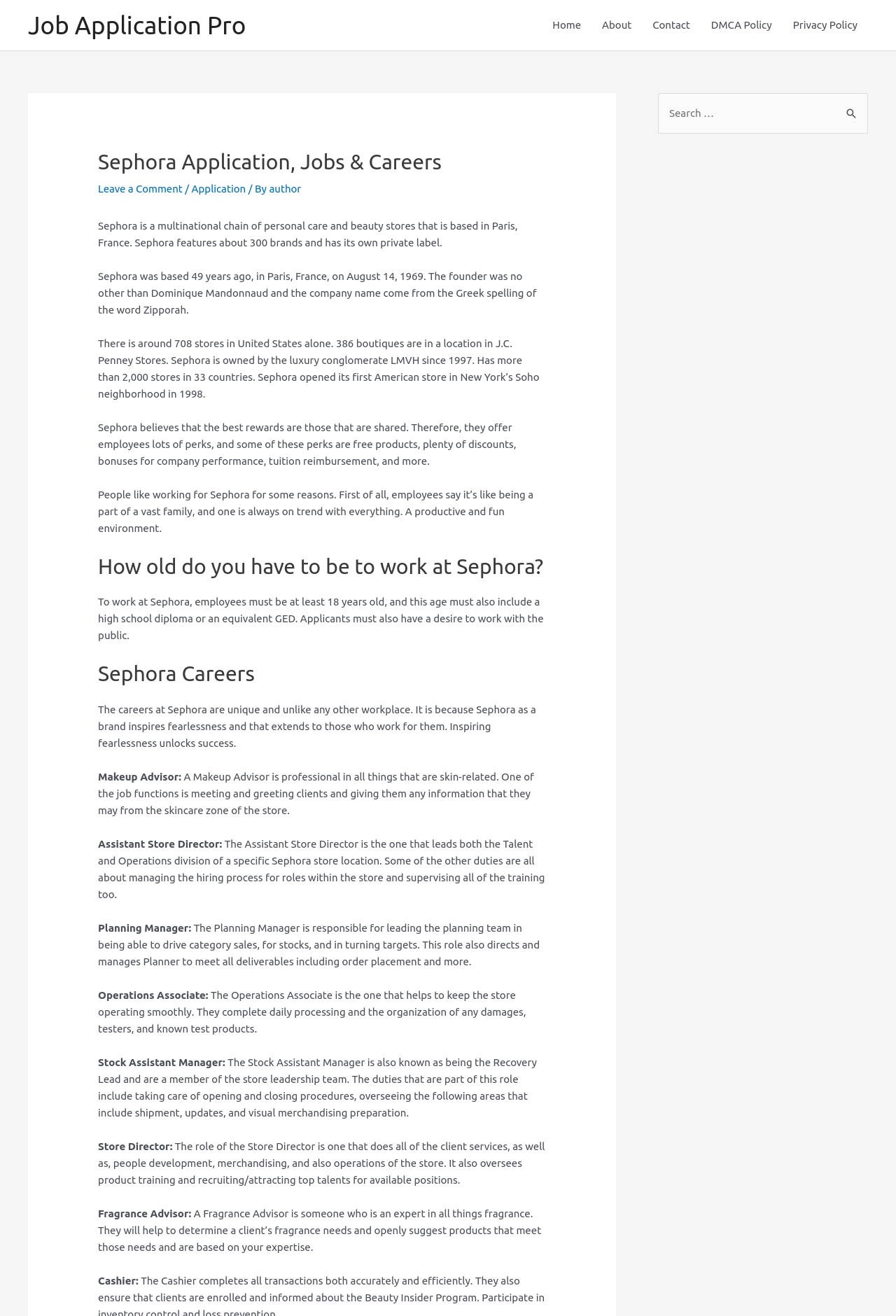Show me the bounding box coordinates of the clickable region to achieve the task as per the instruction: "Click on the 'Home' link".

[0.605, 0.0, 0.66, 0.038]